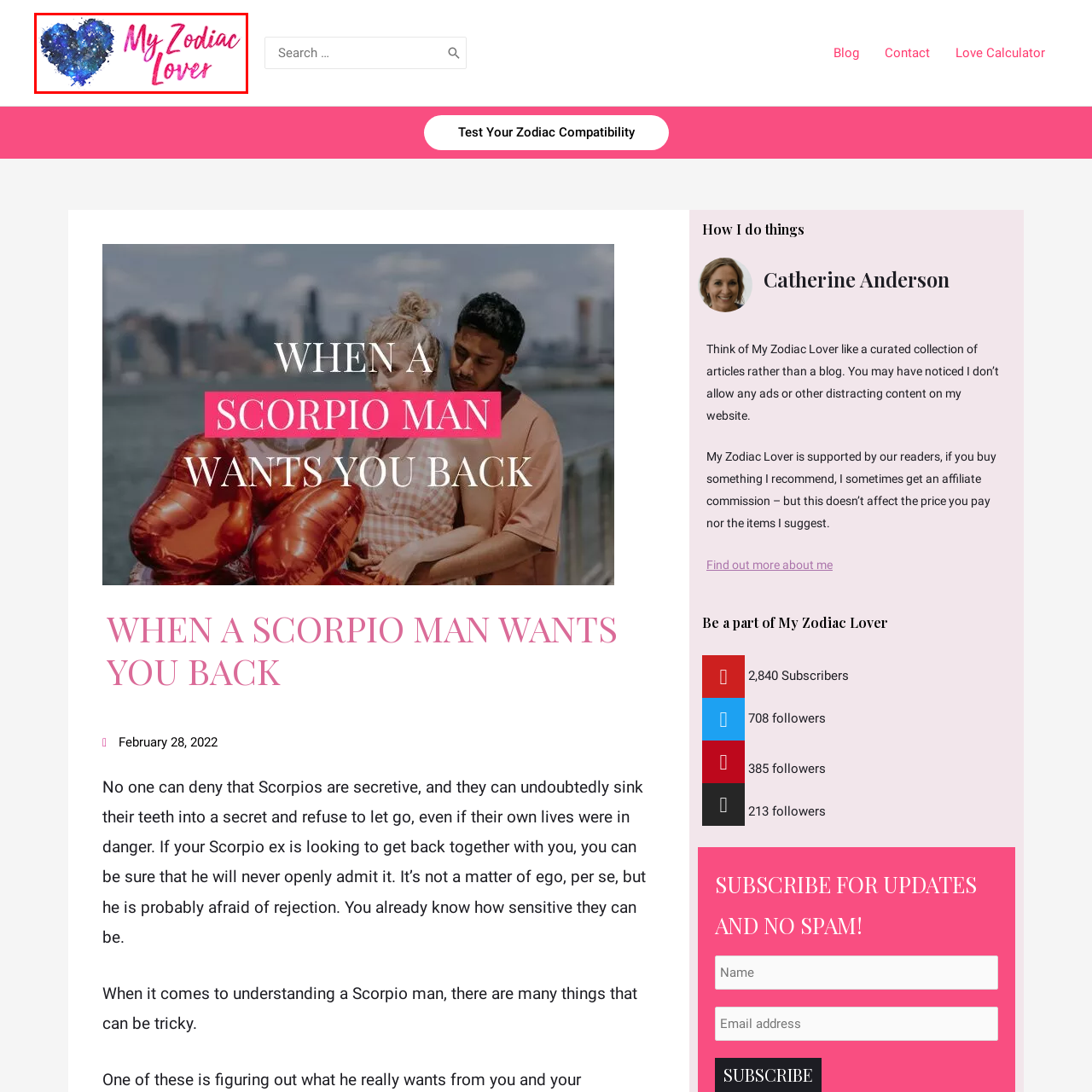Direct your attention to the zone enclosed by the orange box, What is the theme of the website? 
Give your response in a single word or phrase.

Astrology and relationships